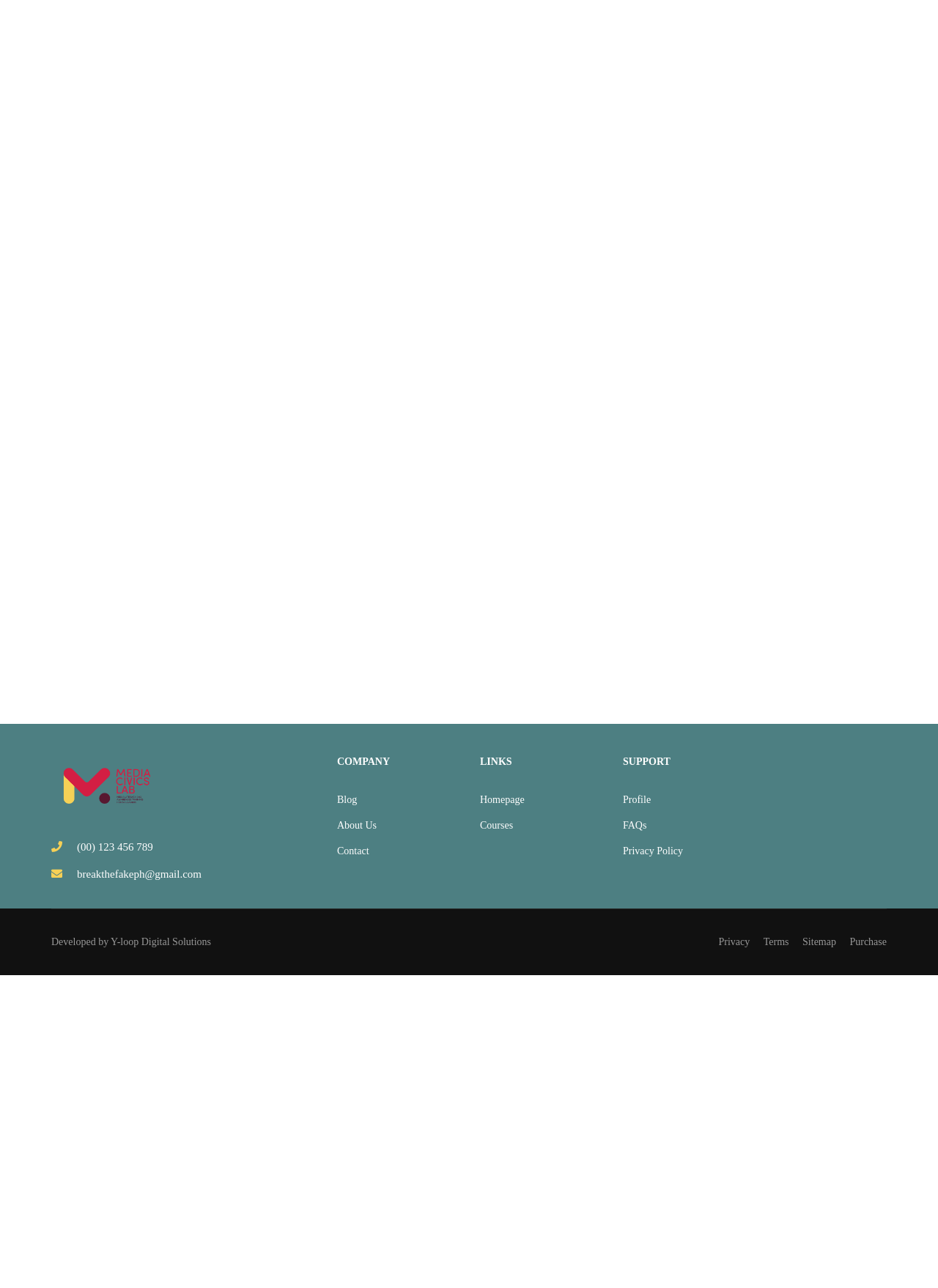How many sections are there in the complementary area?
From the image, respond using a single word or phrase.

3